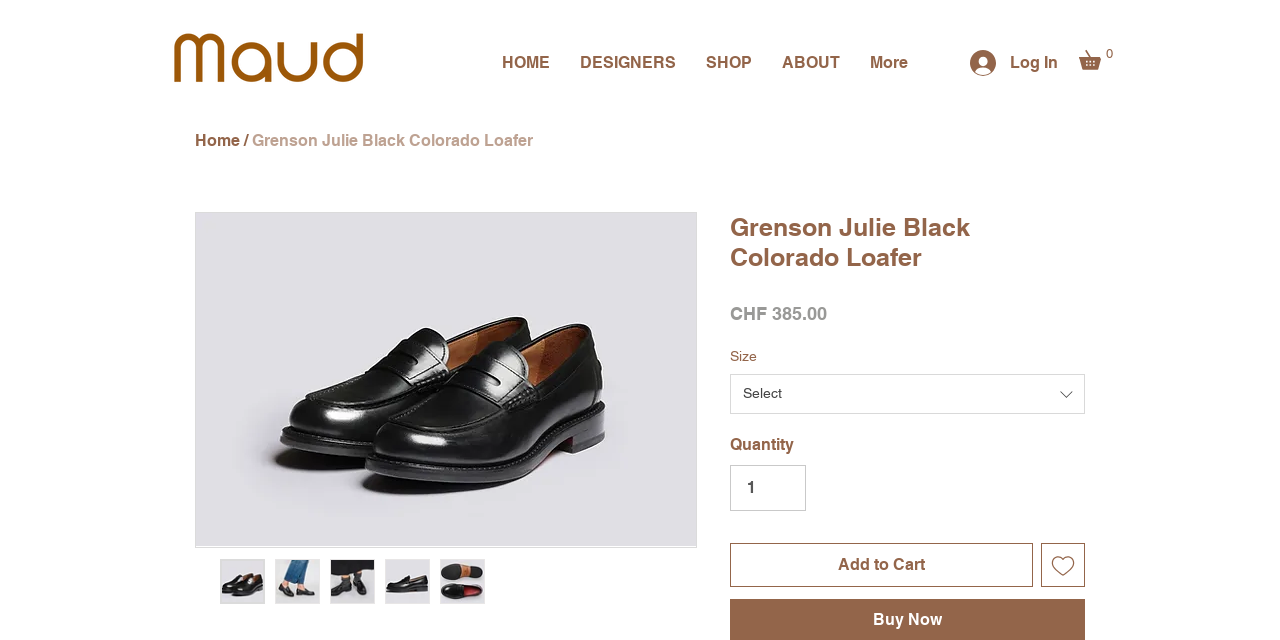Select the bounding box coordinates of the element I need to click to carry out the following instruction: "Click the 'Log In' button".

[0.747, 0.069, 0.819, 0.128]